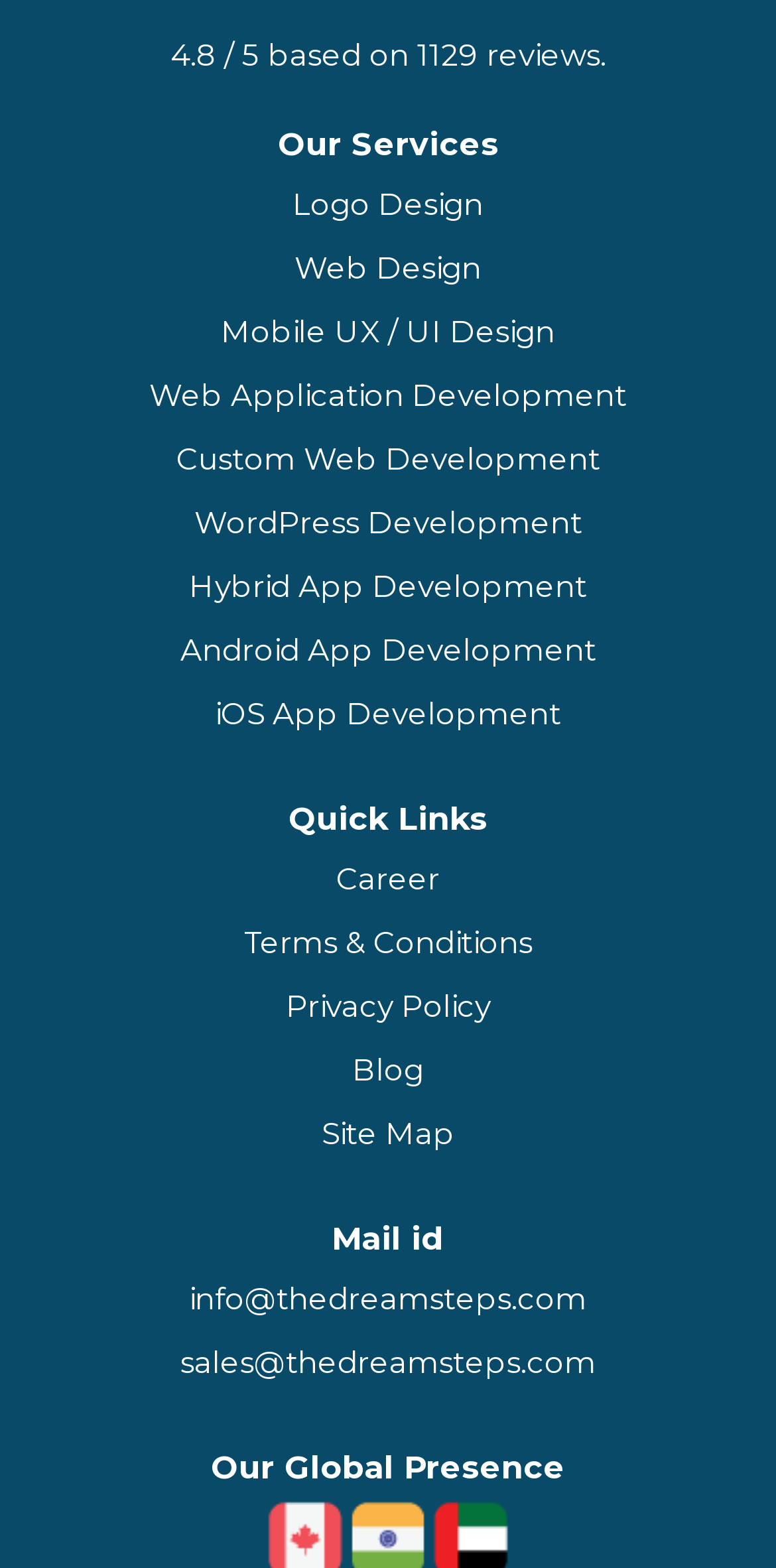Determine the coordinates of the bounding box that should be clicked to complete the instruction: "Contact through info@thedreamsteps.com". The coordinates should be represented by four float numbers between 0 and 1: [left, top, right, bottom].

[0.244, 0.816, 0.756, 0.841]